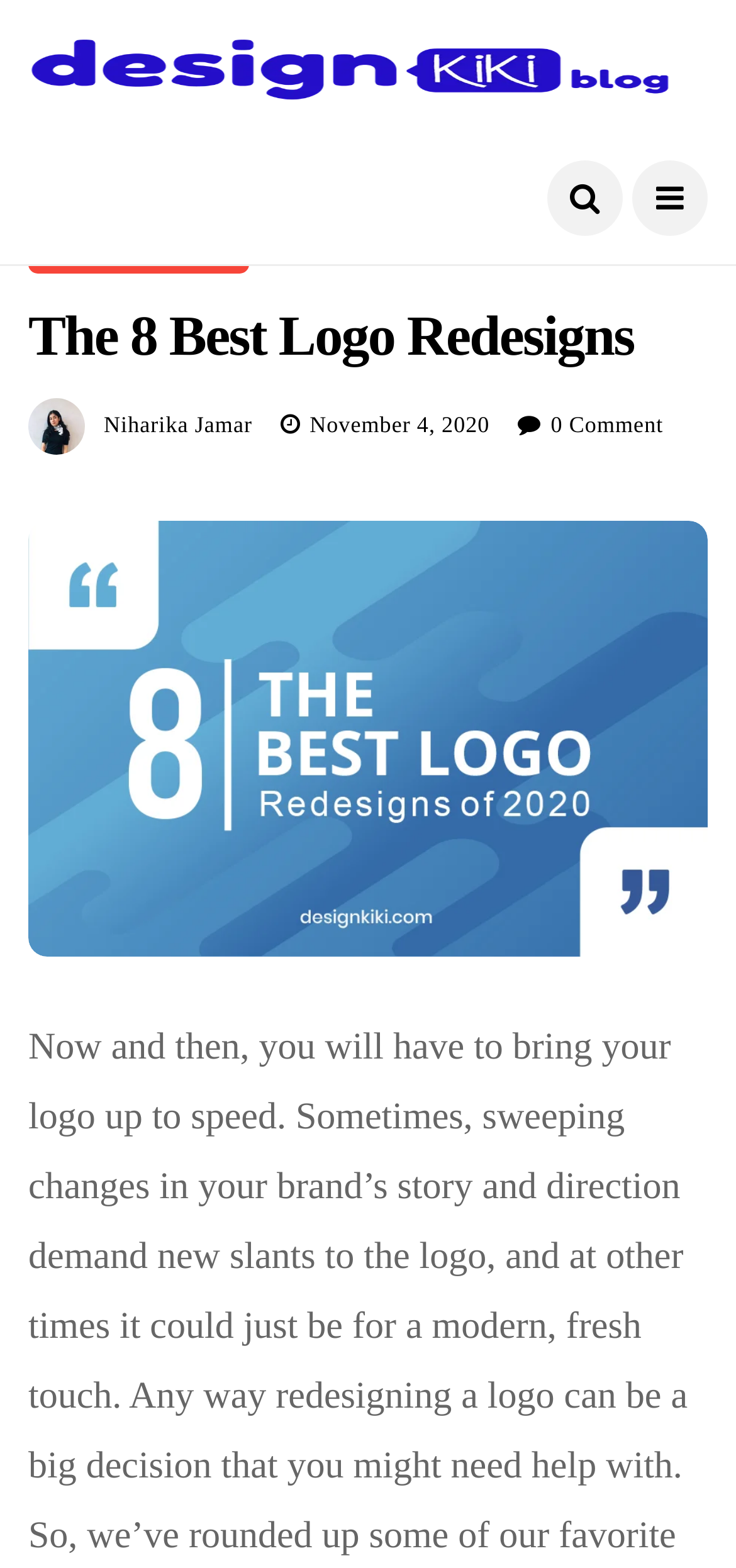How many comments does the article have?
Based on the screenshot, respond with a single word or phrase.

0